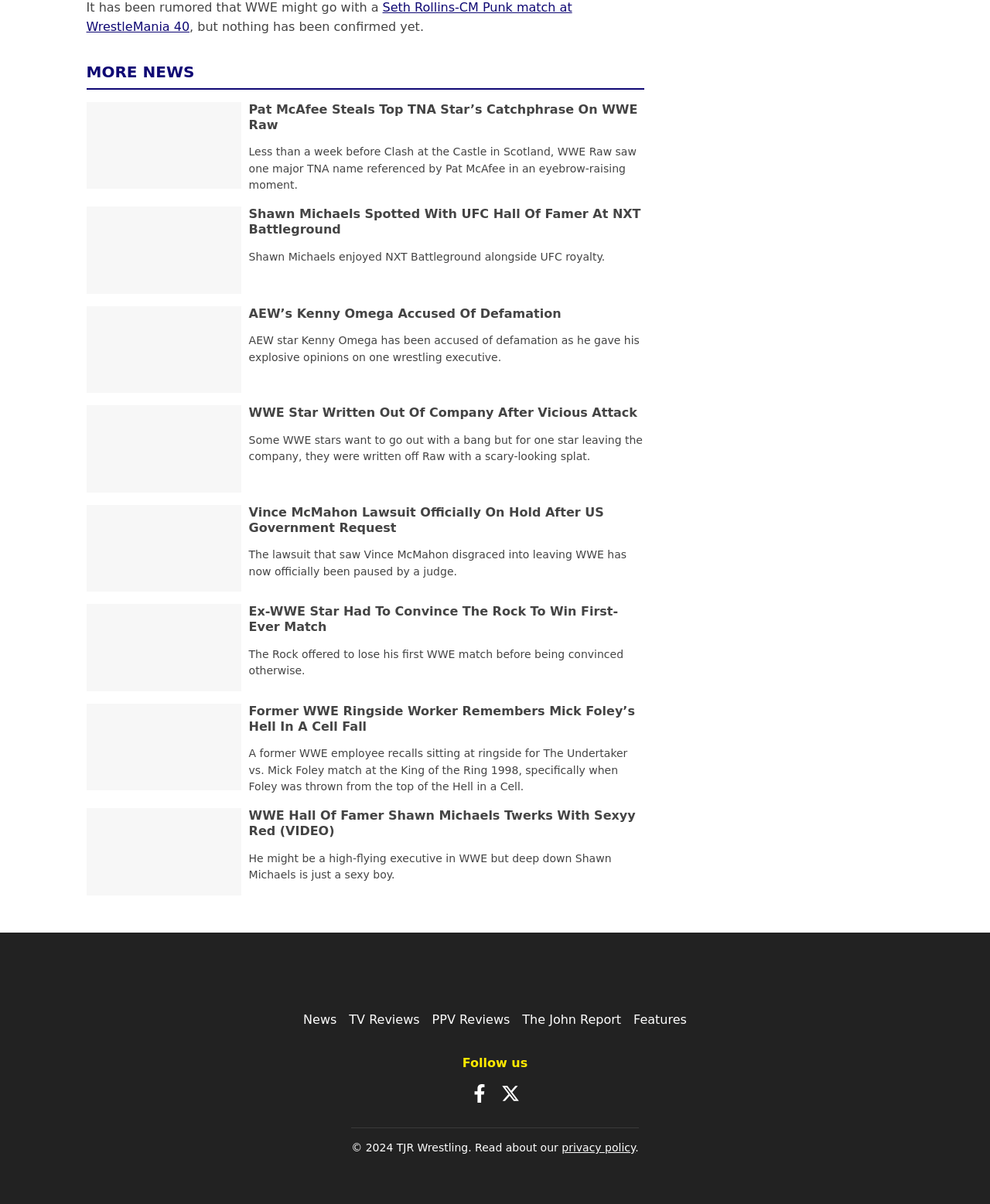What is the purpose of the links at the top of the webpage?
Answer the question with just one word or phrase using the image.

Navigation